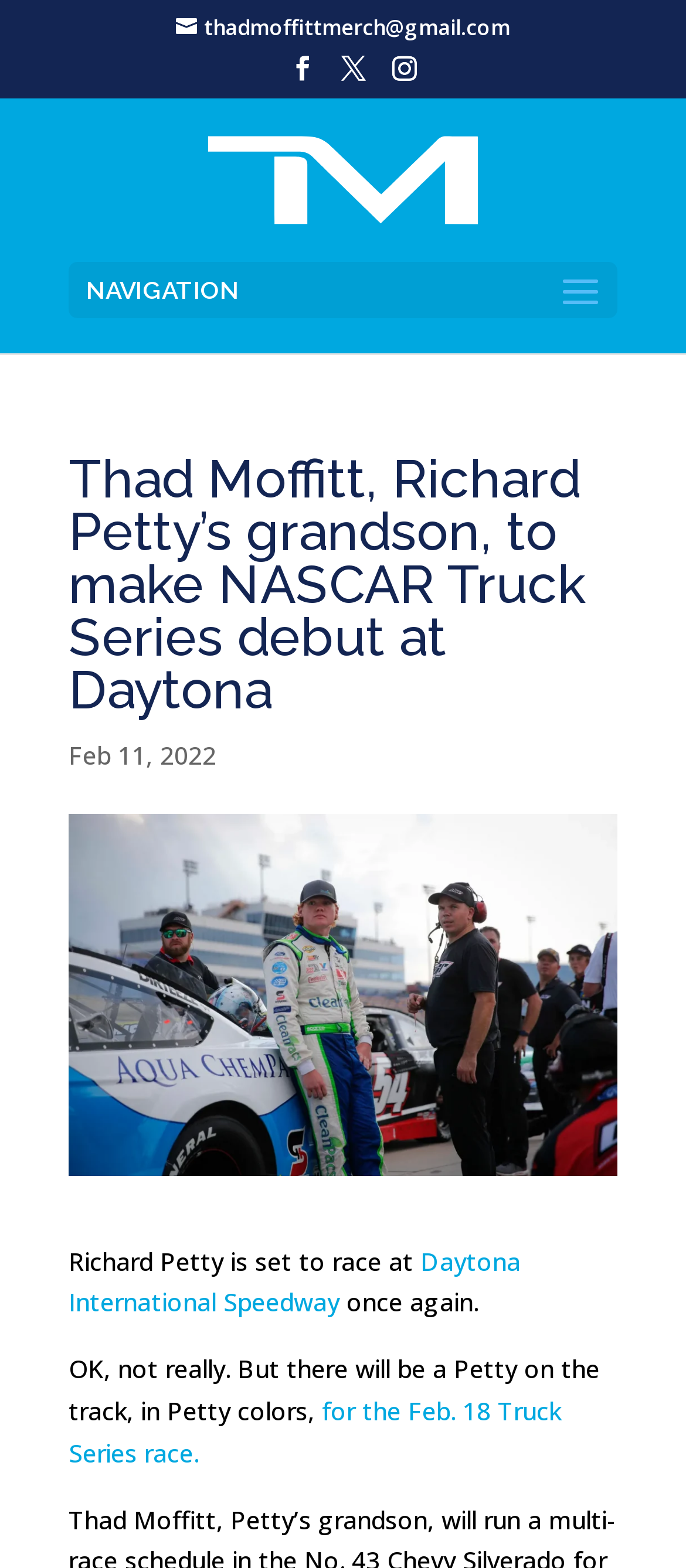Determine and generate the text content of the webpage's headline.

Thad Moffitt, Richard Petty’s grandson, to make NASCAR Truck Series debut at Daytona